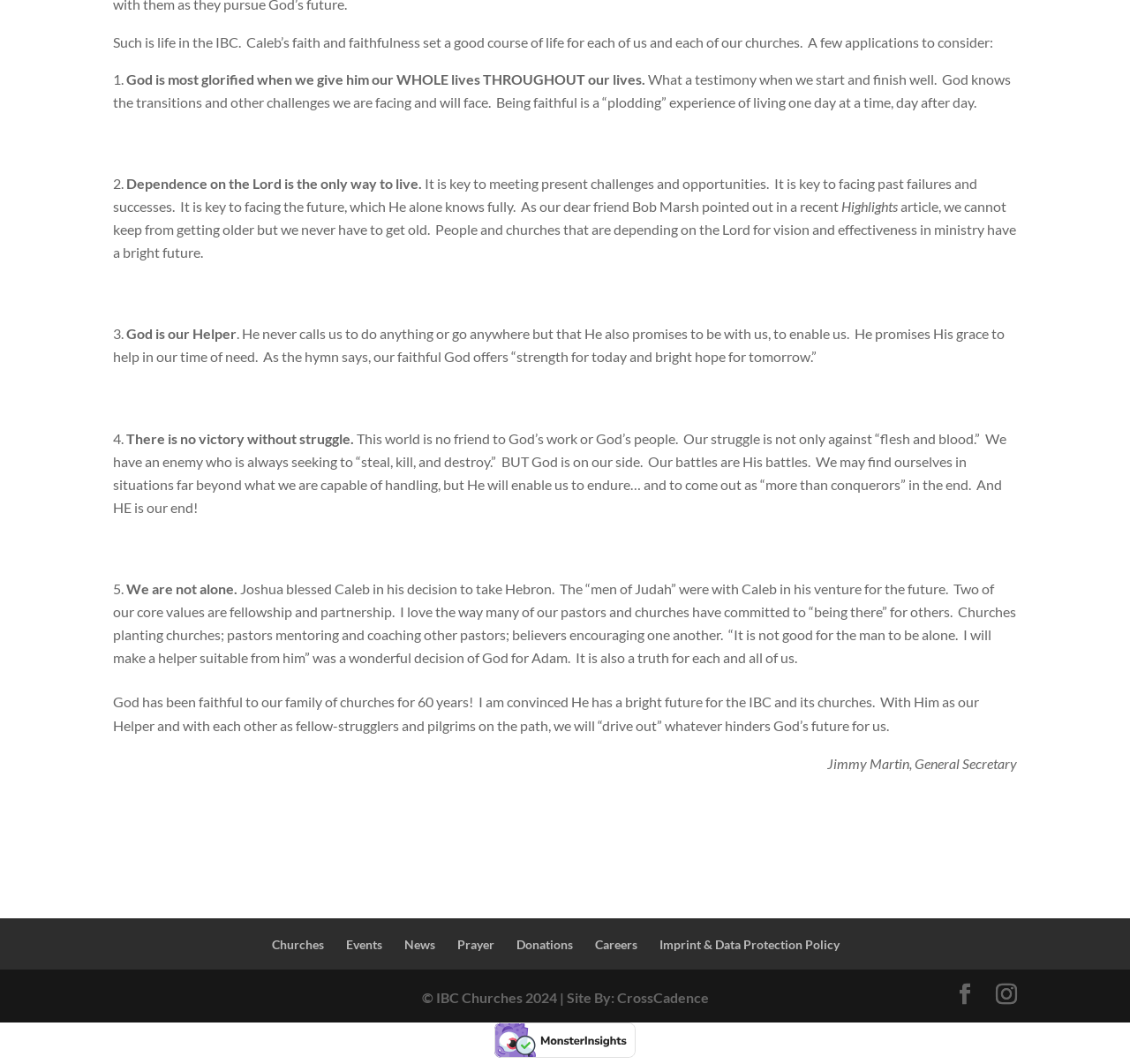Point out the bounding box coordinates of the section to click in order to follow this instruction: "Click on Churches".

[0.24, 0.881, 0.286, 0.895]